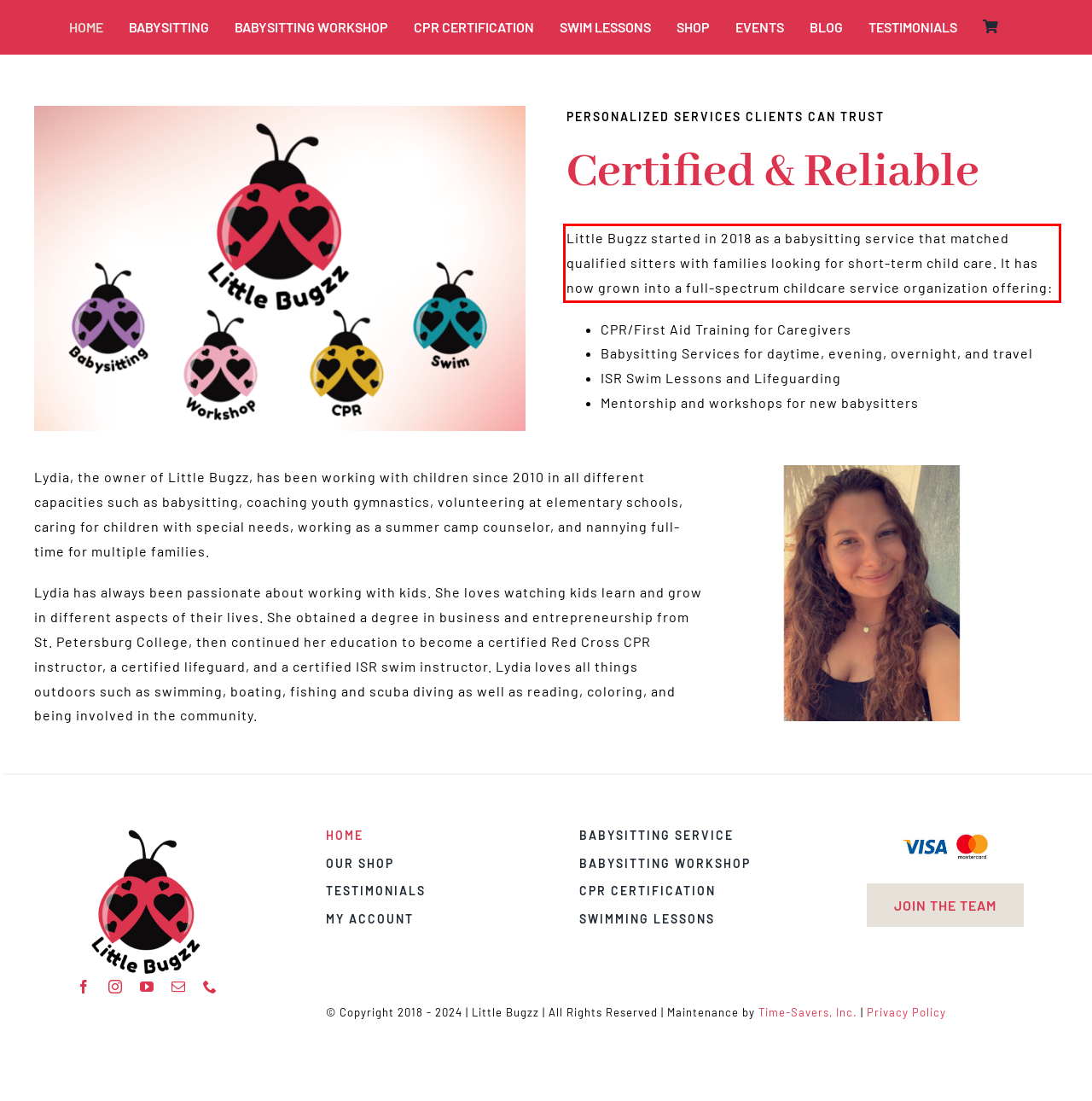Identify the text inside the red bounding box on the provided webpage screenshot by performing OCR.

Little Bugzz started in 2018 as a babysitting service that matched qualified sitters with families looking for short-term child care. It has now grown into a full-spectrum childcare service organization offering: